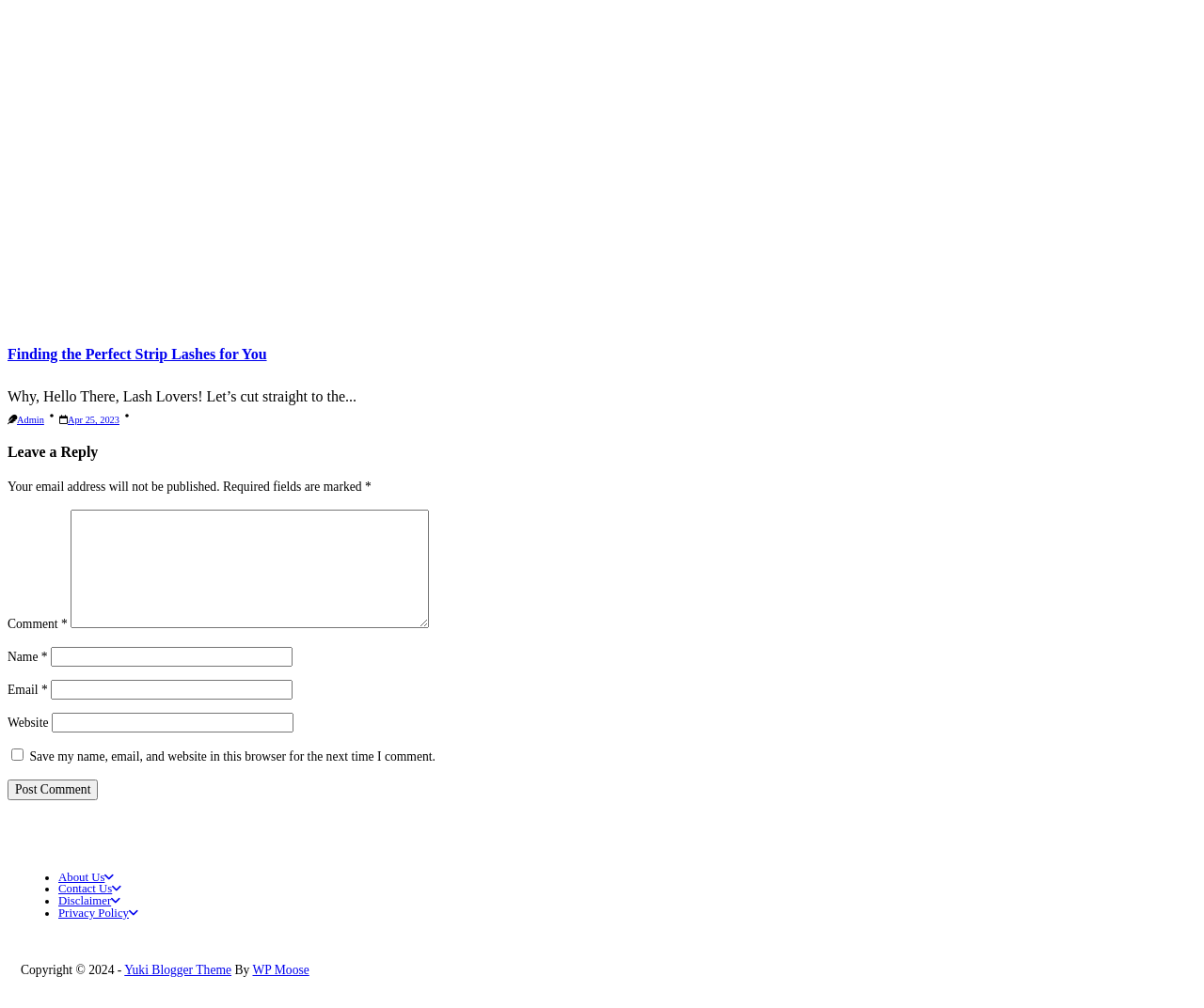What is the topic of the main article?
Refer to the screenshot and answer in one word or phrase.

Strip Lashes